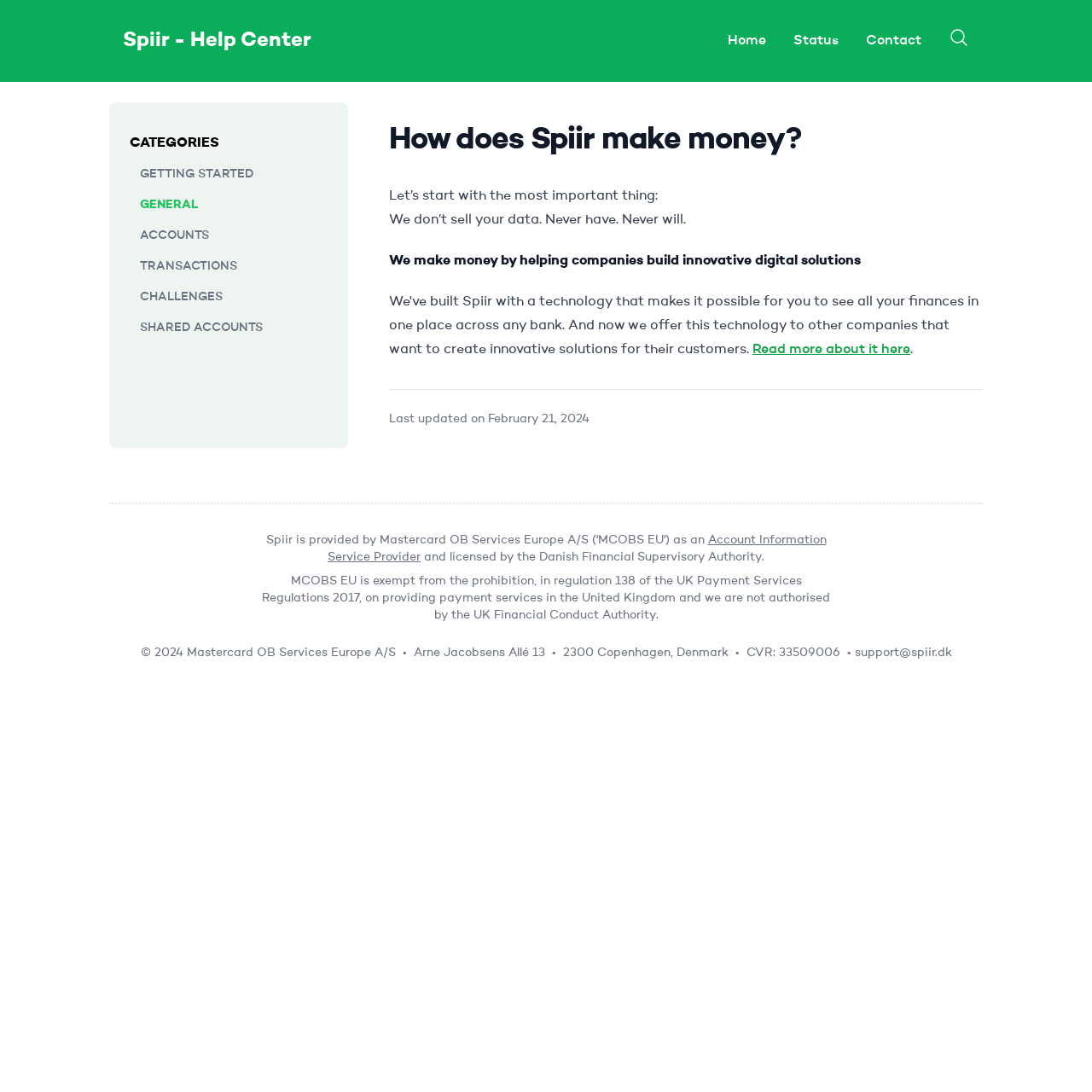Using details from the image, please answer the following question comprehensively:
What is the email address for support?

The email address for support can be found in the footer section of the webpage, which is 'support@spiir.dk'.